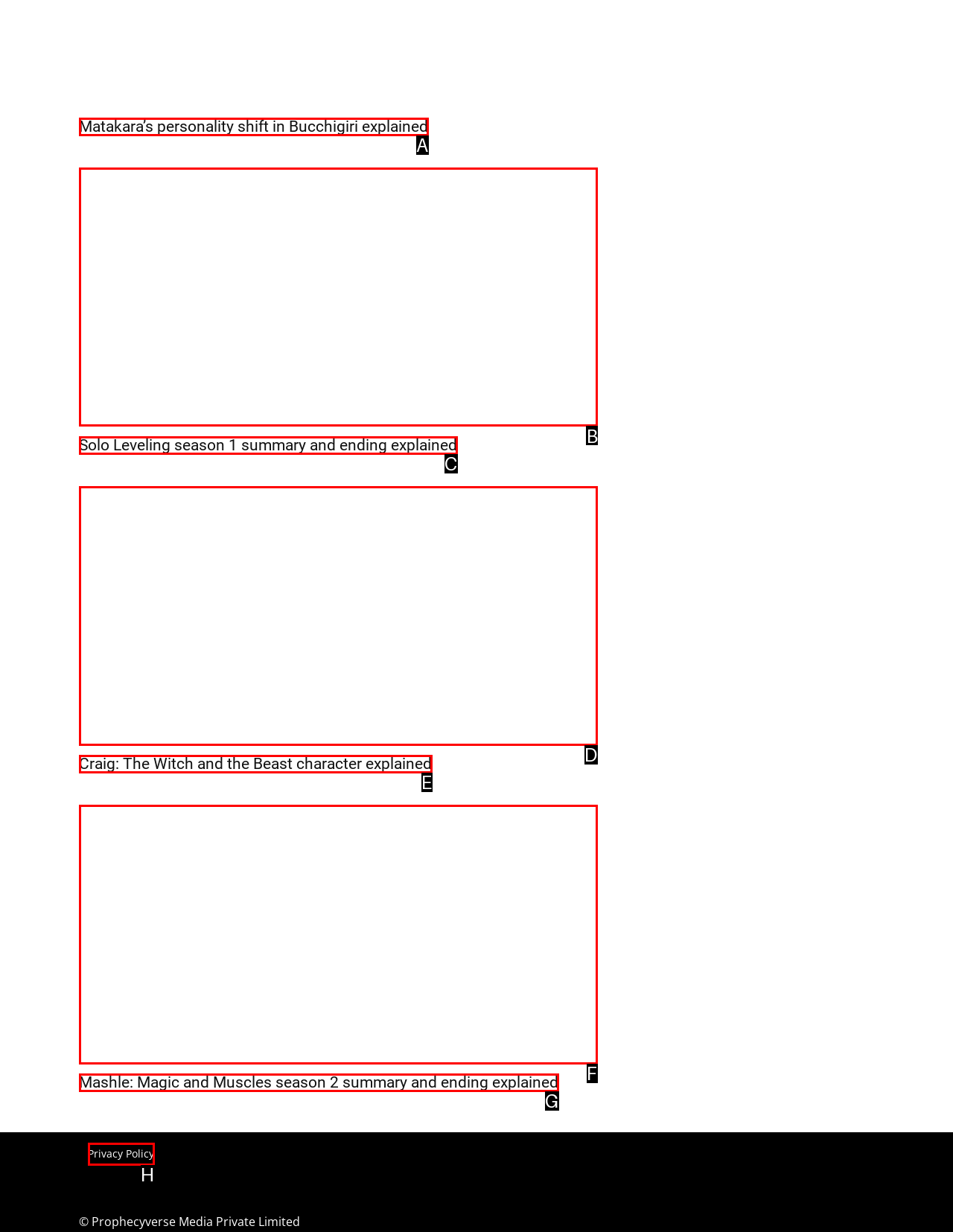Specify the letter of the UI element that should be clicked to achieve the following: View Solo Leveling season 1 summary and ending explained
Provide the corresponding letter from the choices given.

B